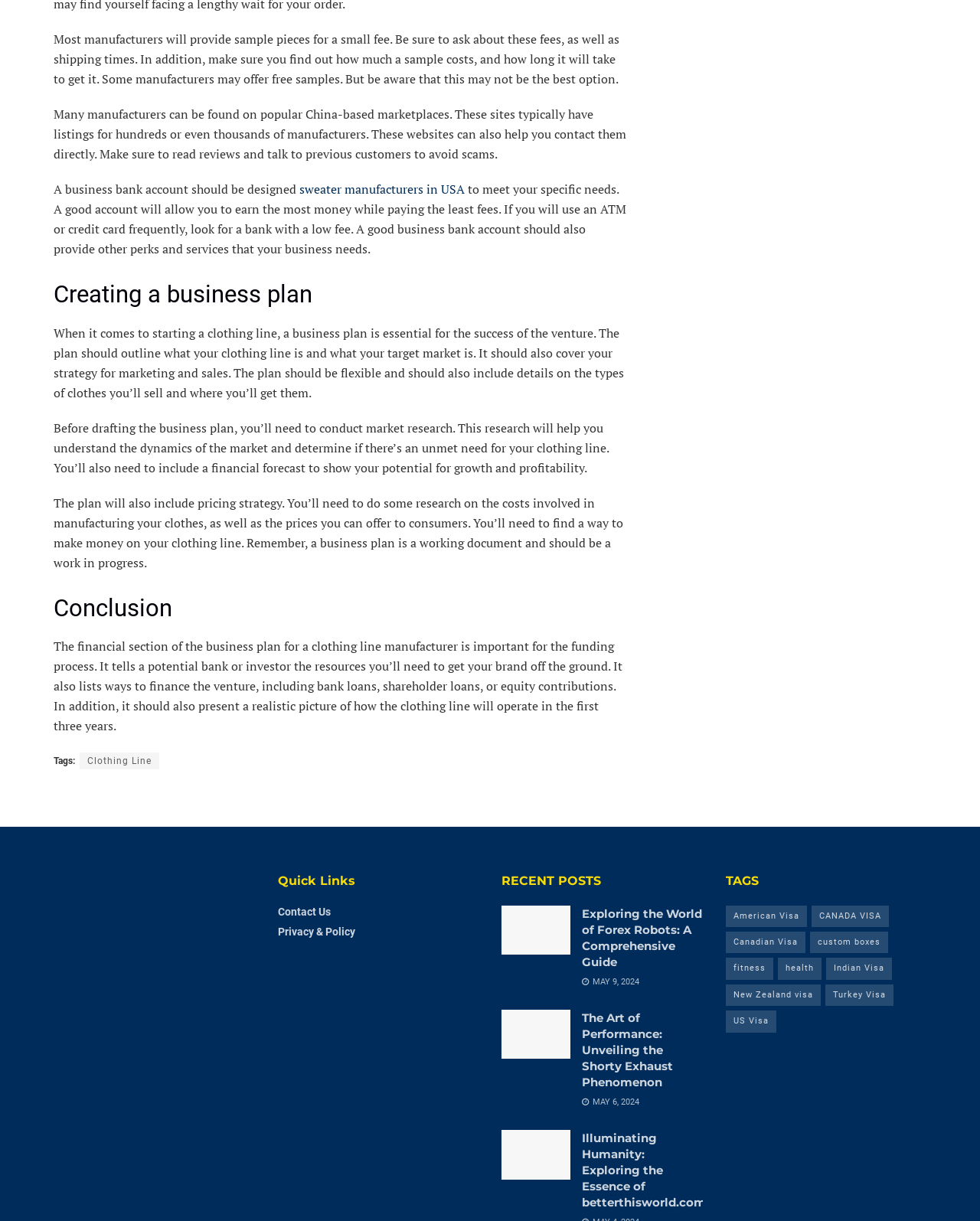What is the purpose of market research in creating a business plan?
Please provide a full and detailed response to the question.

The text states that market research is necessary to understand the dynamics of the market and determine if there's an unmet need for the clothing line. This research helps to inform the business plan and ensure its success.